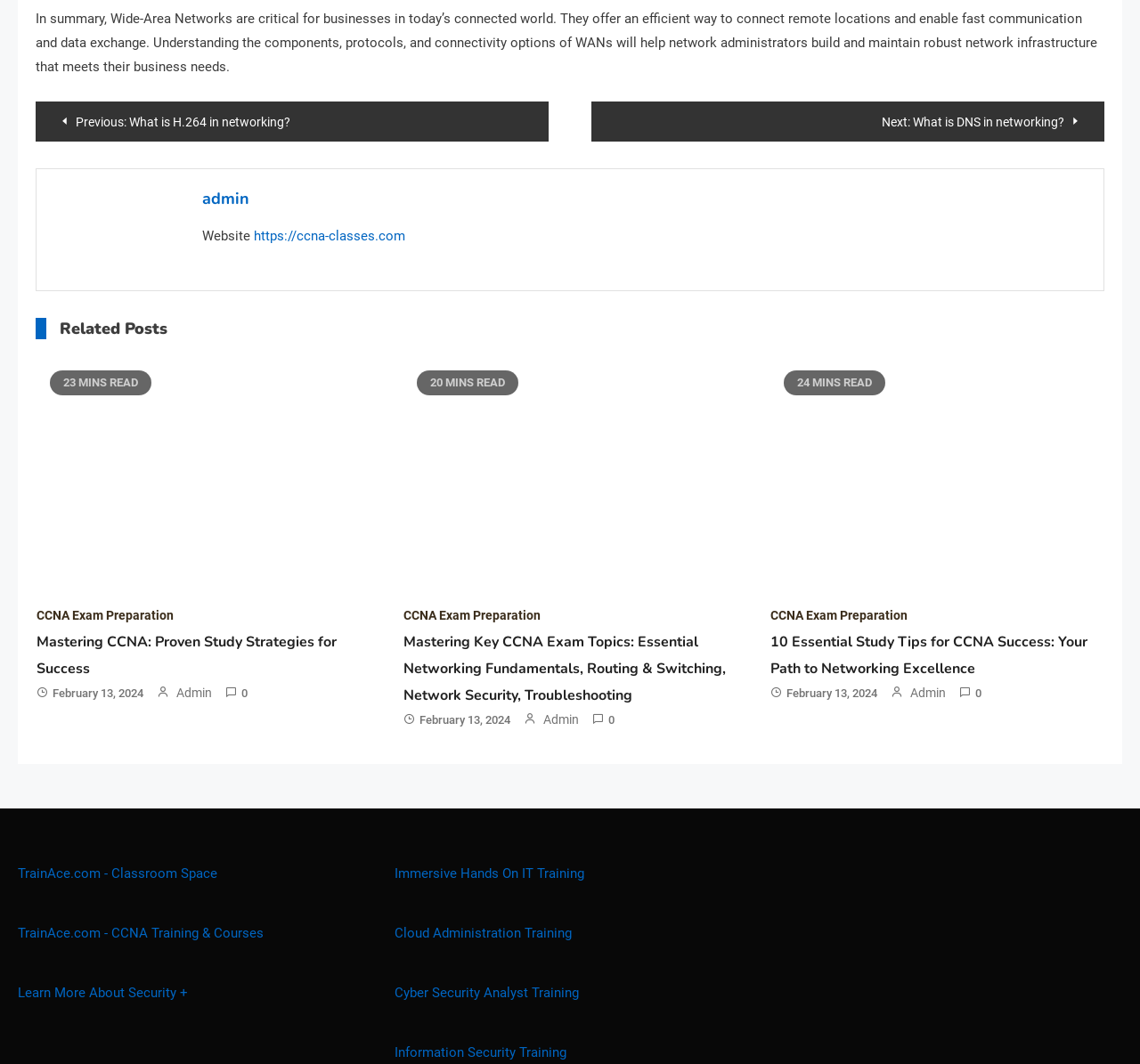What is the purpose of the 'Posts' navigation link?
Please answer the question with a detailed and comprehensive explanation.

The 'Posts' navigation link appears to be a way to navigate to other posts or articles on the webpage, allowing users to access more content related to CCNA exam preparation.